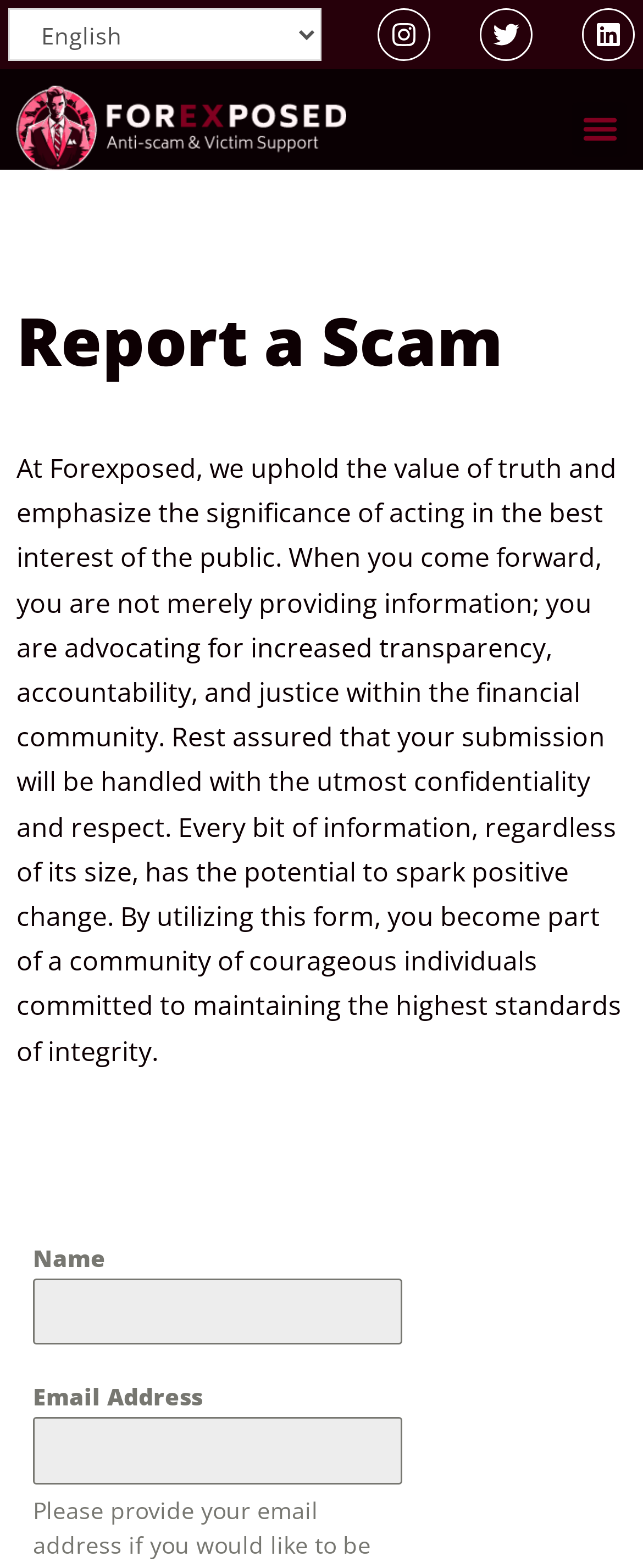Determine the bounding box coordinates (top-left x, top-left y, bottom-right x, bottom-right y) of the UI element described in the following text: title="Homepage"

None